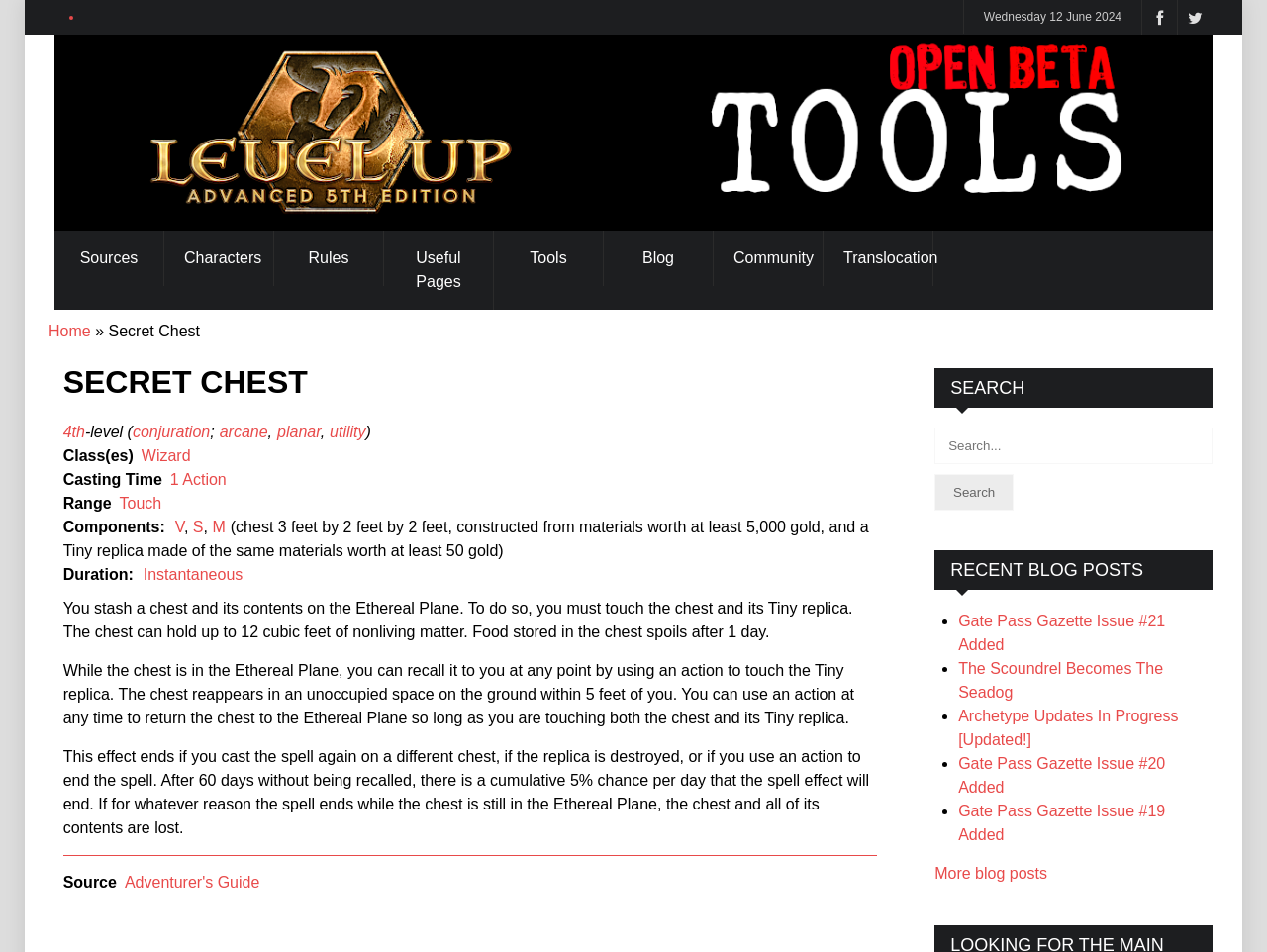Determine the bounding box coordinates of the region to click in order to accomplish the following instruction: "Read the 'Gate Pass Gazette Issue #21 Added' blog post". Provide the coordinates as four float numbers between 0 and 1, specifically [left, top, right, bottom].

[0.756, 0.643, 0.92, 0.686]